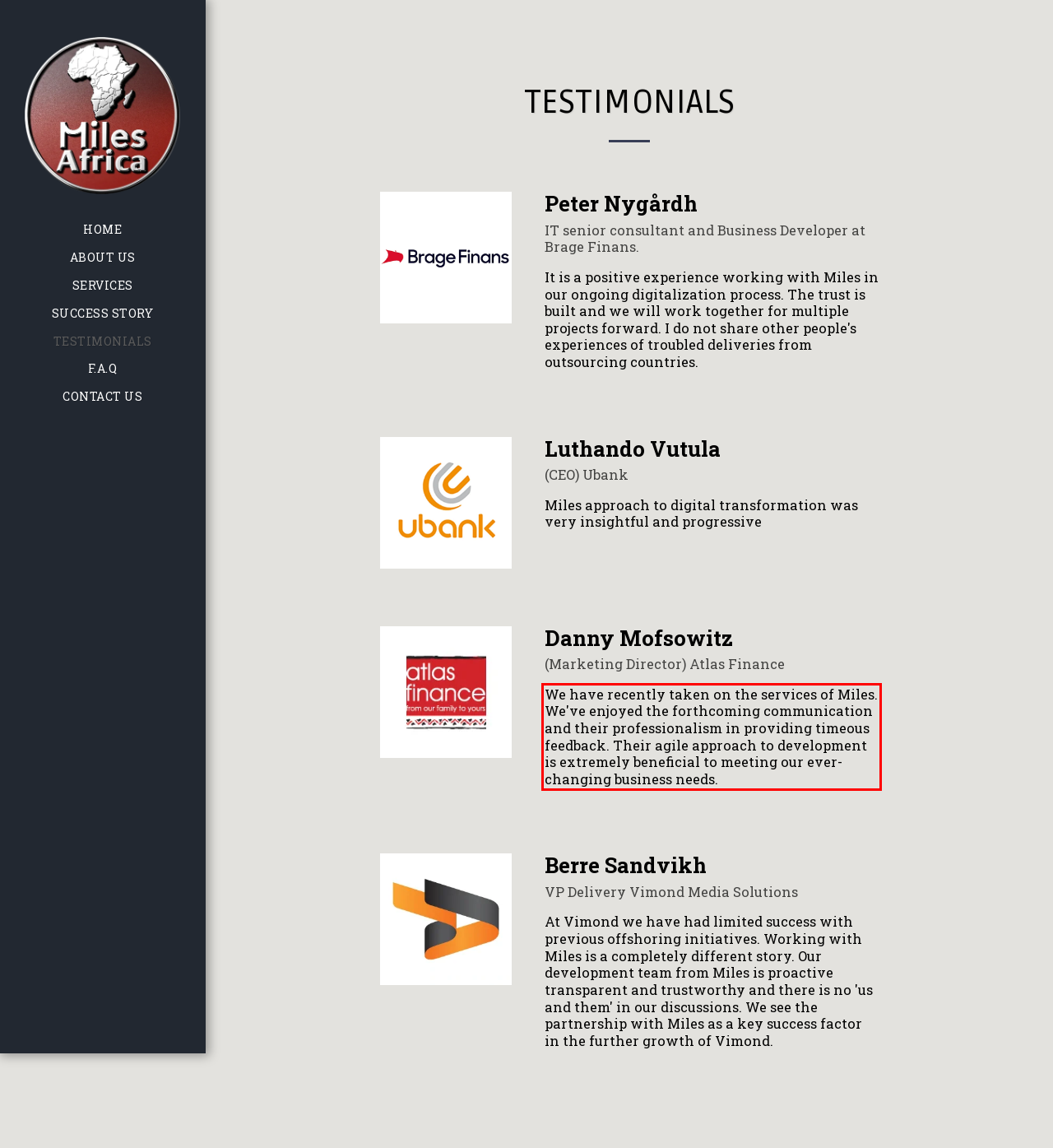You have a webpage screenshot with a red rectangle surrounding a UI element. Extract the text content from within this red bounding box.

We have recently taken on the services of Miles. We've enjoyed the forthcoming communication and their professionalism in providing timeous feedback. Their agile approach to development is extremely beneficial to meeting our ever-changing business needs.